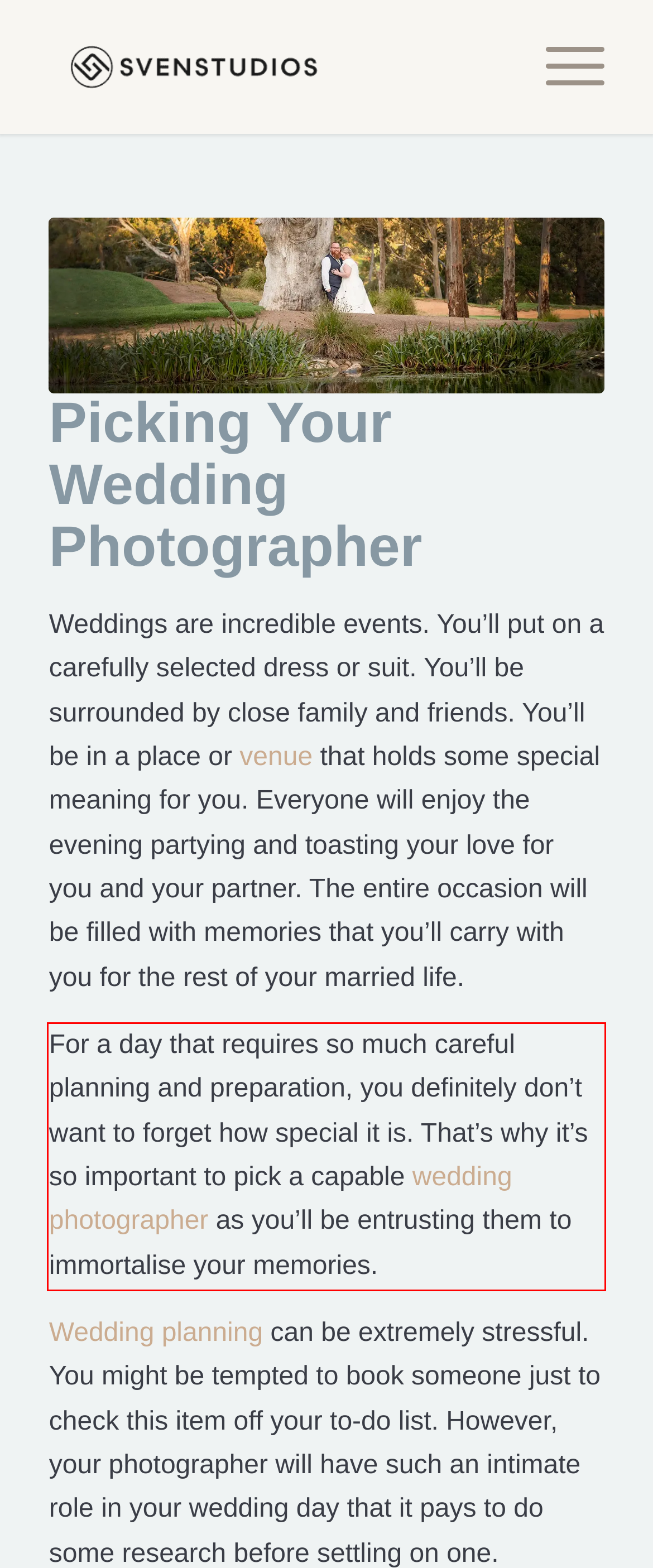Please identify and extract the text content from the UI element encased in a red bounding box on the provided webpage screenshot.

For a day that requires so much careful planning and preparation, you definitely don’t want to forget how special it is. That’s why it’s so important to pick a capable wedding photographer as you’ll be entrusting them to immortalise your memories.